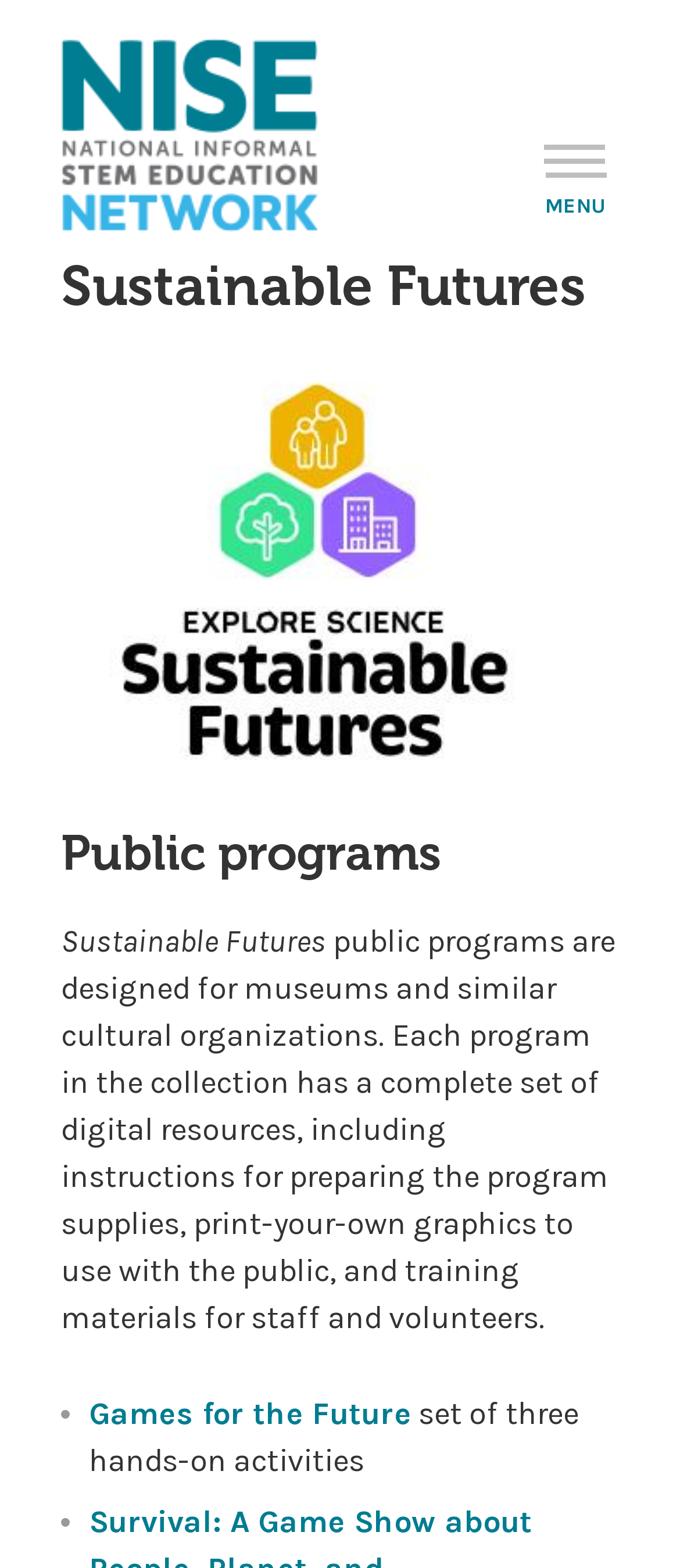What is the name of the first program mentioned on the webpage?
Please provide a comprehensive answer based on the information in the image.

The webpage lists 'Games for the Future' as a program, and it is the first one mentioned, making it the answer to this question.